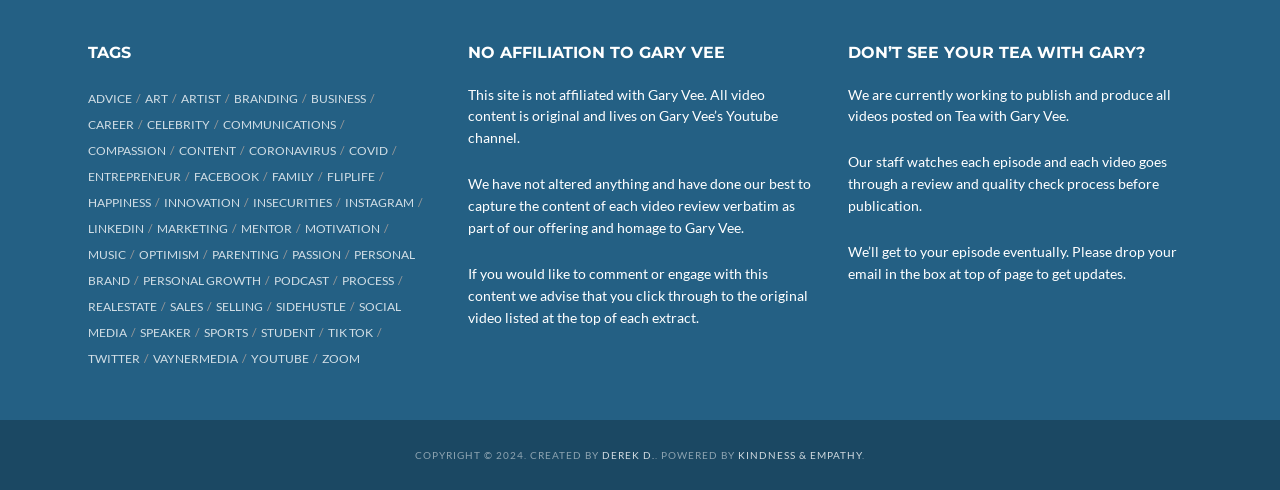From the given element description: "HasenChat Muziek Nederland", find the bounding box for the UI element. Provide the coordinates as four float numbers between 0 and 1, in the order [left, top, right, bottom].

None